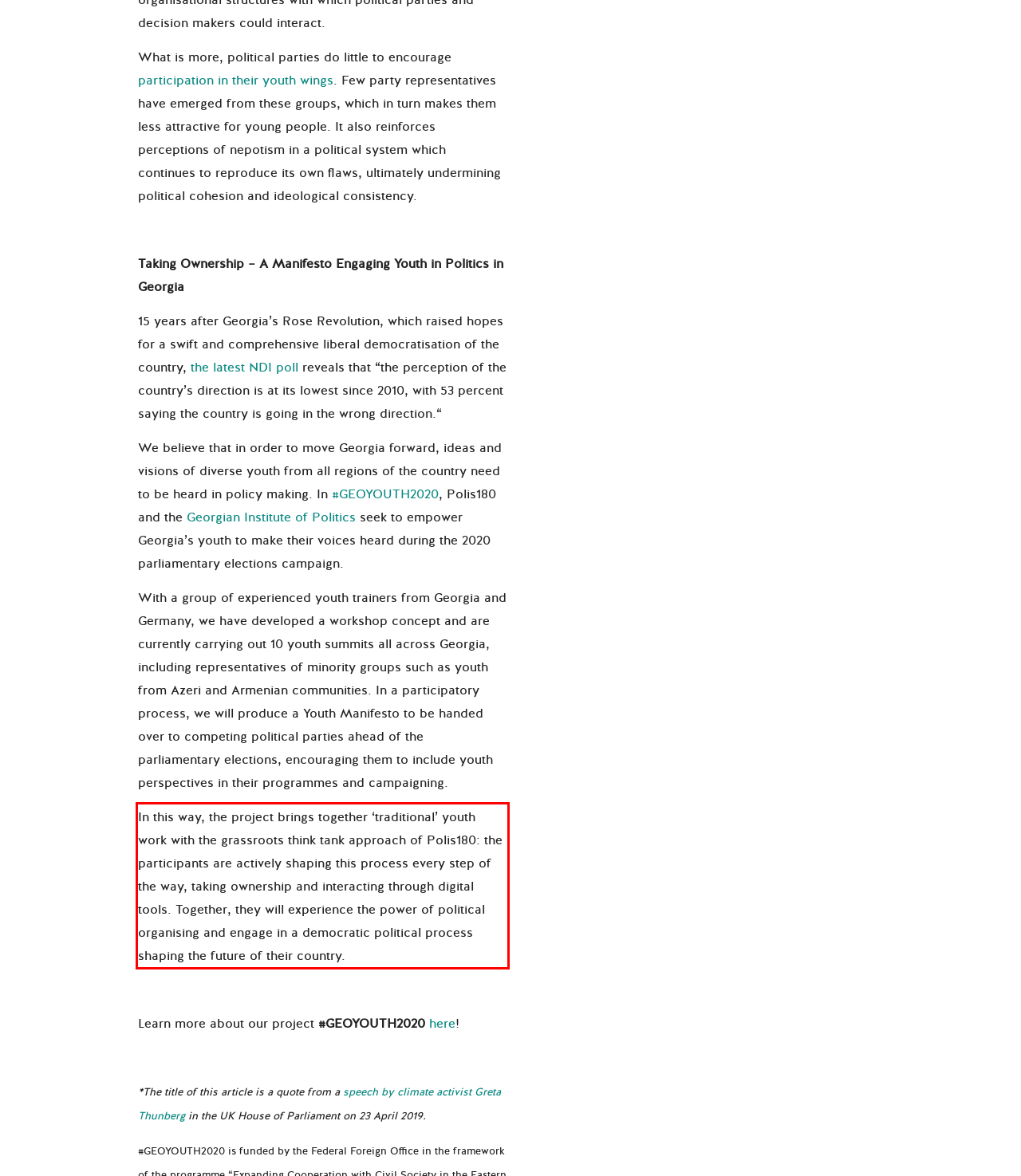Please look at the screenshot provided and find the red bounding box. Extract the text content contained within this bounding box.

In this way, the project brings together ‘traditional’ youth work with the grassroots think tank approach of Polis180: the participants are actively shaping this process every step of the way, taking ownership and interacting through digital tools. Together, they will experience the power of political organising and engage in a democratic political process shaping the future of their country.